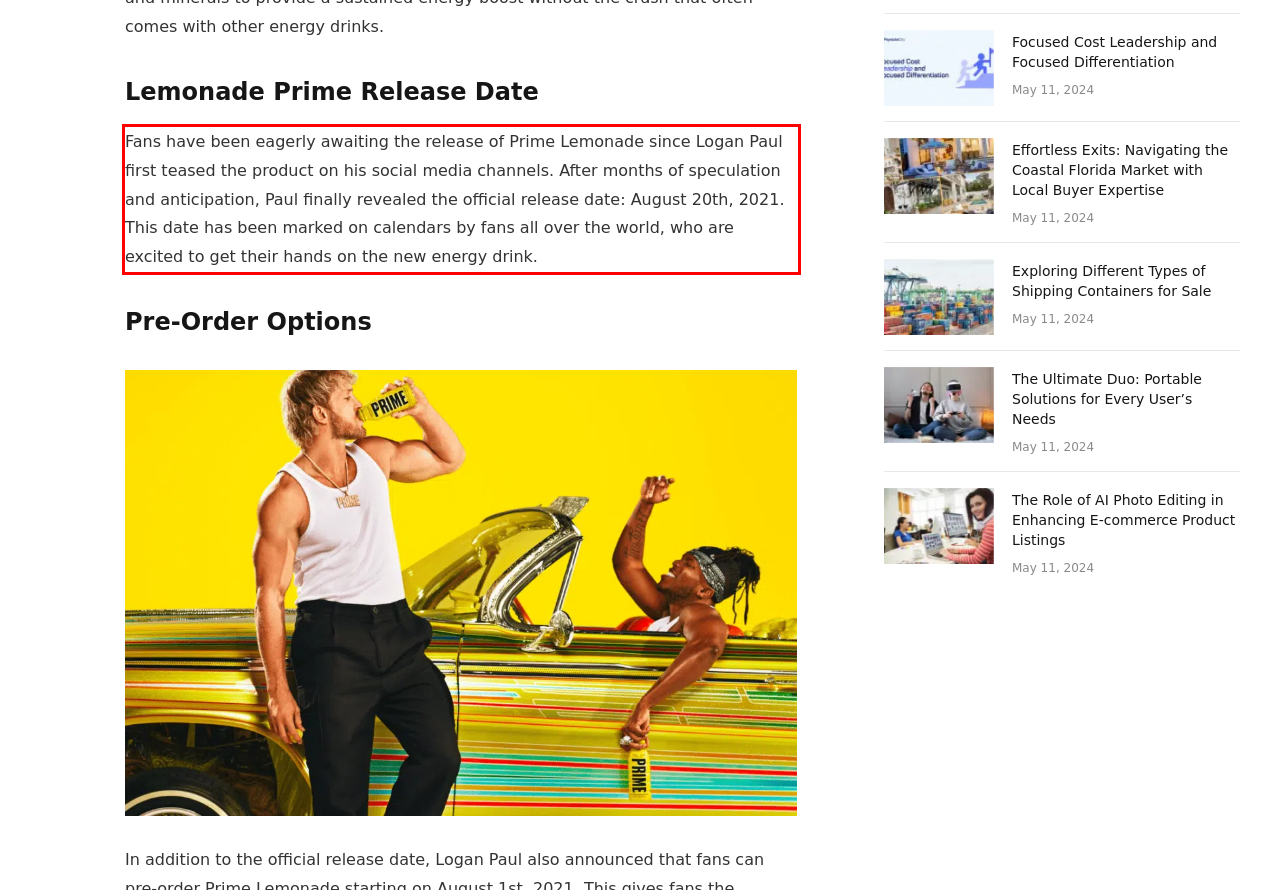In the screenshot of the webpage, find the red bounding box and perform OCR to obtain the text content restricted within this red bounding box.

Fans have been eagerly awaiting the release of Prime Lemonade since Logan Paul first teased the product on his social media channels. After months of speculation and anticipation, Paul finally revealed the official release date: August 20th, 2021. This date has been marked on calendars by fans all over the world, who are excited to get their hands on the new energy drink.